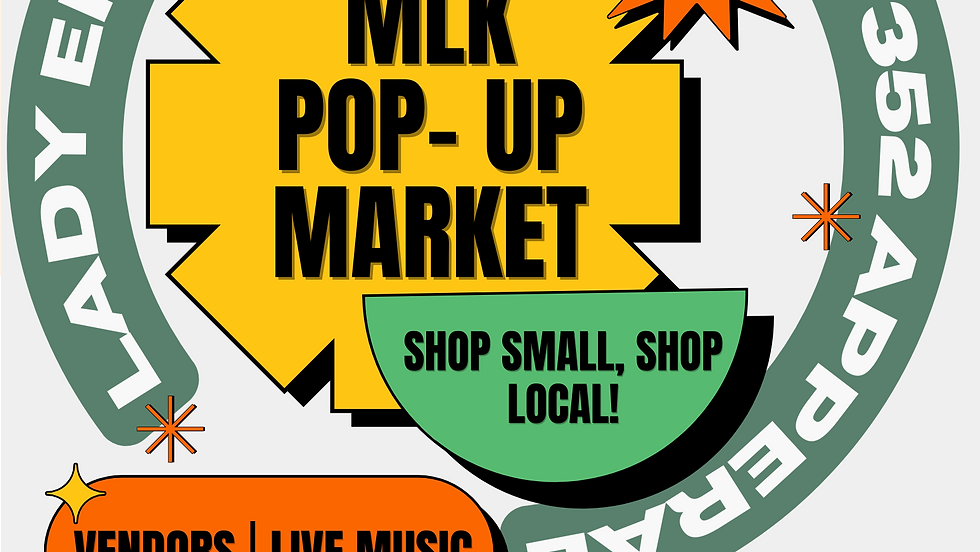Thoroughly describe what you see in the image.

The image showcases a vibrant promotional graphic for the "MLK Pop-Up Shop," prominently featuring bold black text on a bright yellow background that reads "MLK POP-UP MARKET." Surrounding this central text, decorative elements like stars and bubbles convey a lively atmosphere, encouraging participation. The phrase "SHOP SMALL, SHOP LOCAL!" is prominently displayed in an appealing green banner, emphasizing the market’s theme of supporting local vendors. Additional text at the bottom highlights offerings such as "VENDORS | LIVE MUSIC," inviting visitors to join the festivities. This engaging design not only captures the essence of the event but also promotes a sense of community and celebration scheduled for January 27, 2024, at Lake Square Mall.